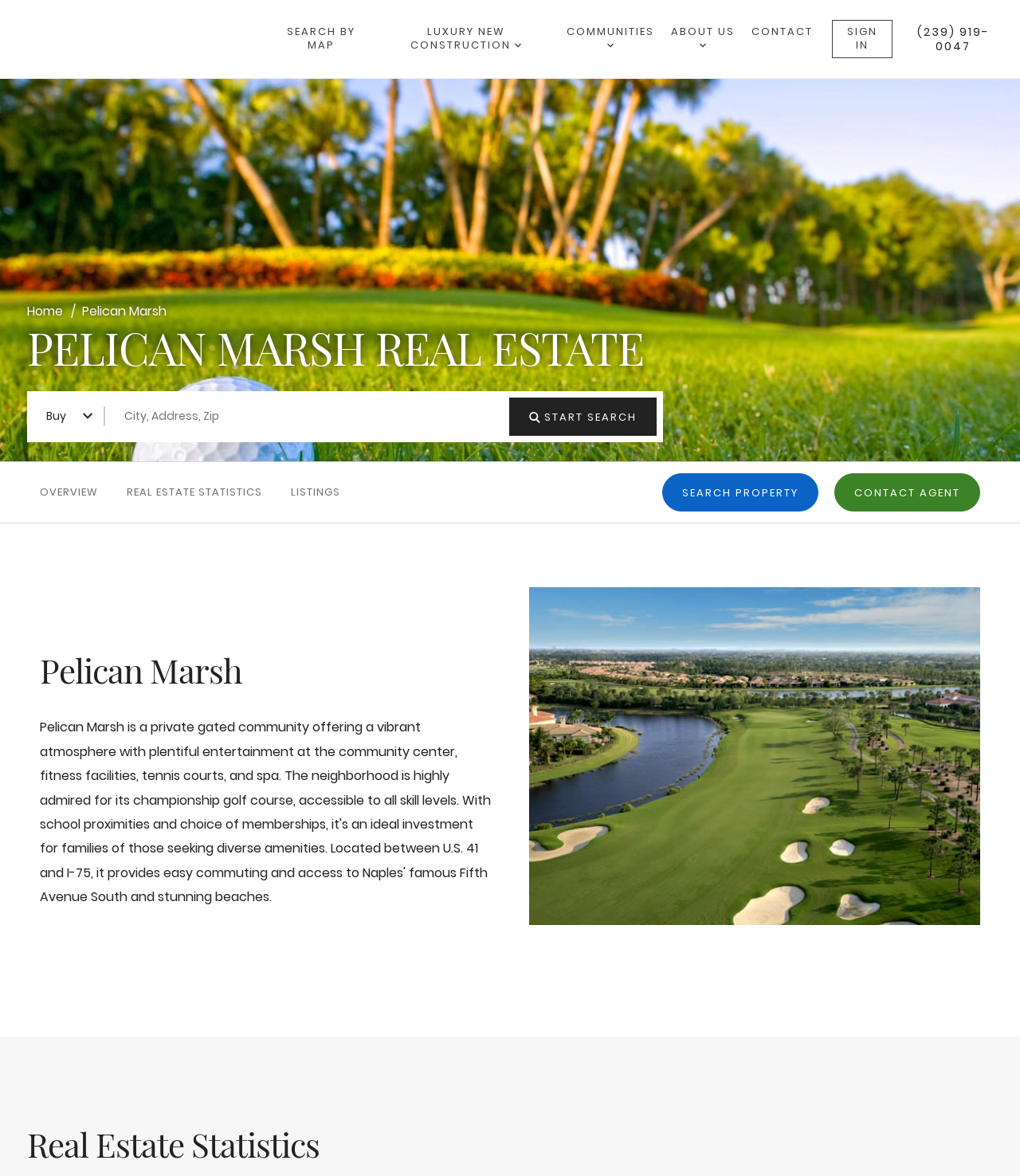Can you find the bounding box coordinates for the element that needs to be clicked to execute this instruction: "Search by map"? The coordinates should be given as four float numbers between 0 and 1, i.e., [left, top, right, bottom].

[0.271, 0.016, 0.358, 0.05]